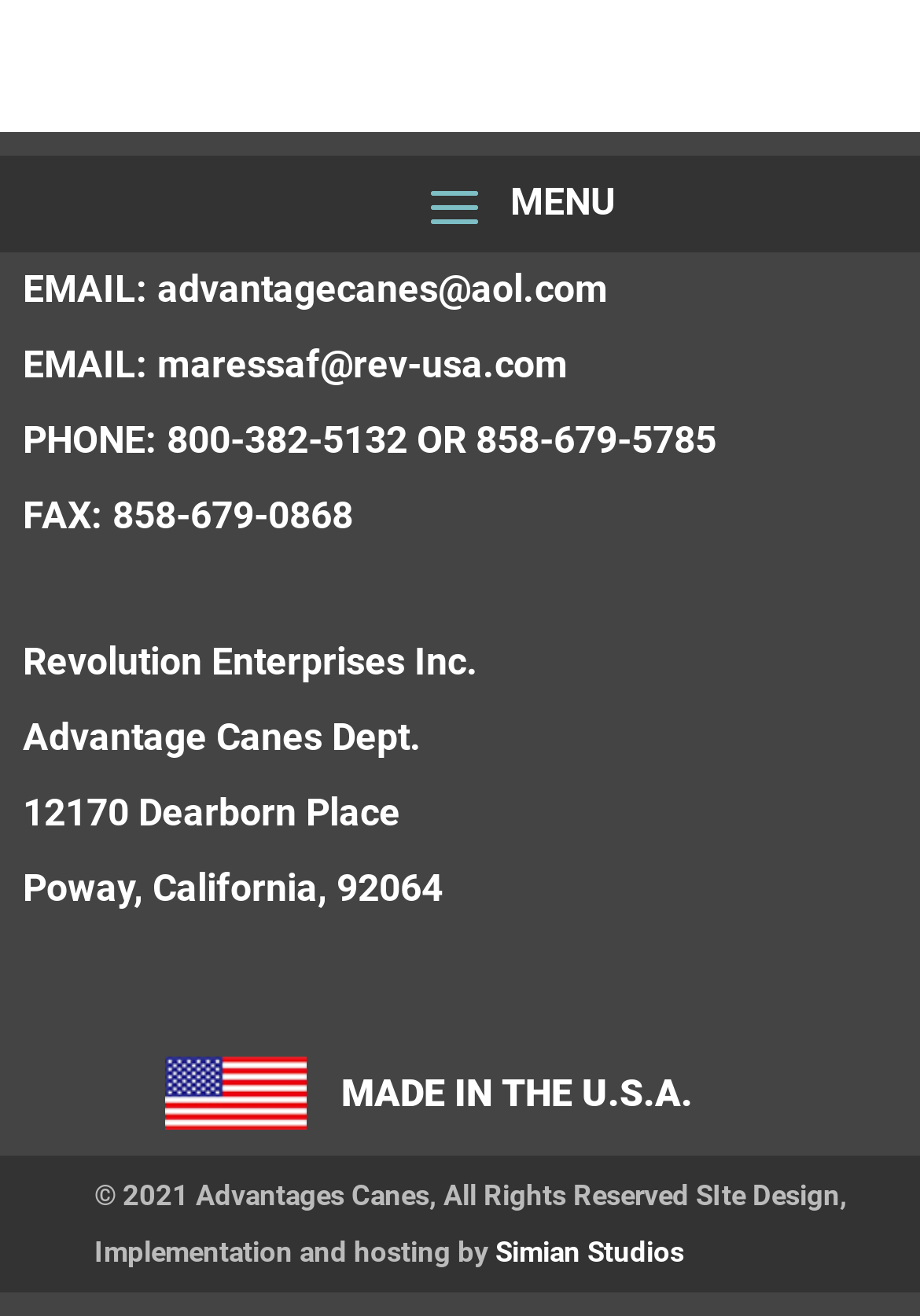Answer briefly with one word or phrase:
Who designed the website?

Simian Studios